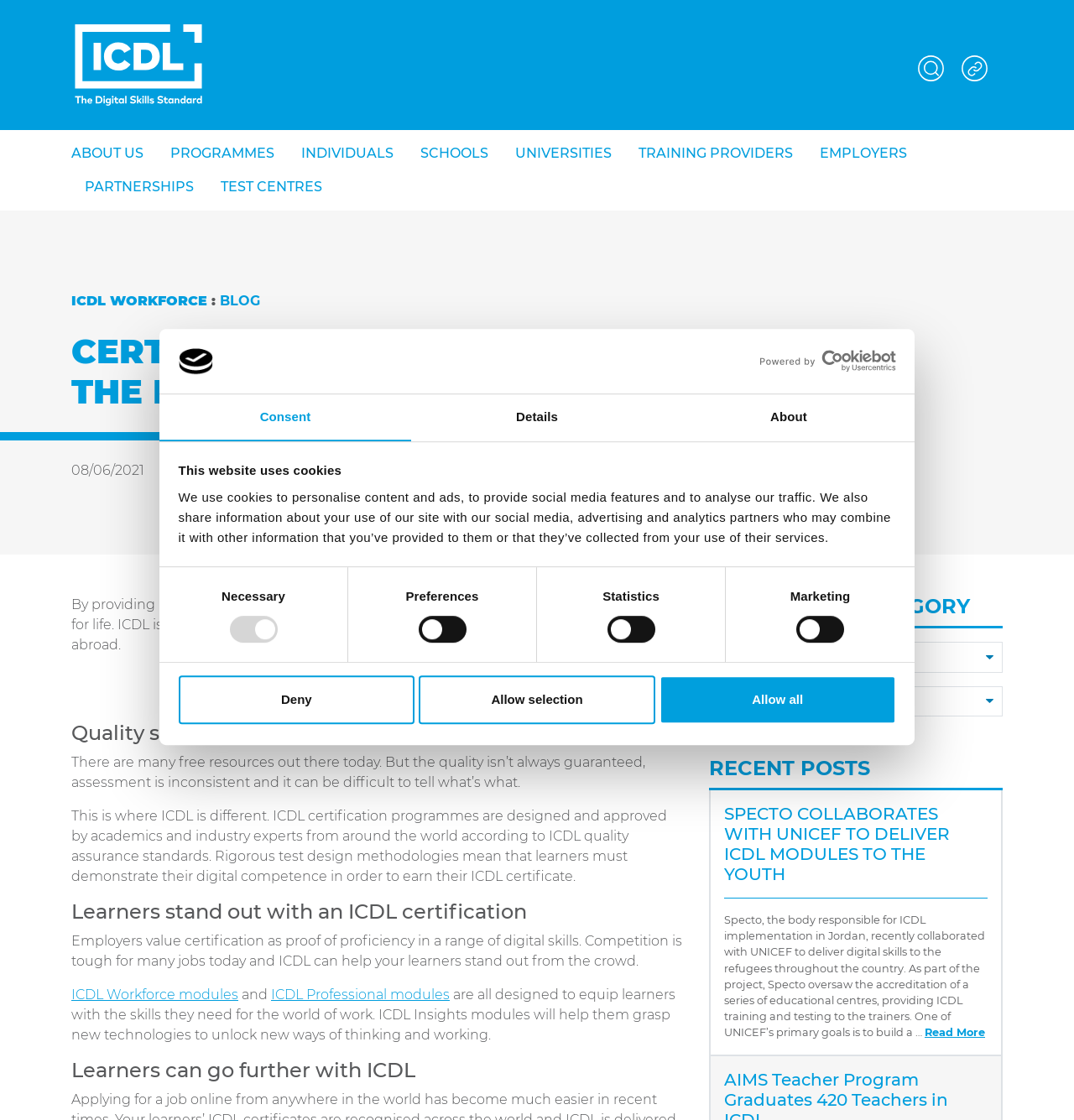Locate and extract the headline of this webpage.

CERTIFICATION MAKES THE DIFFERENCE